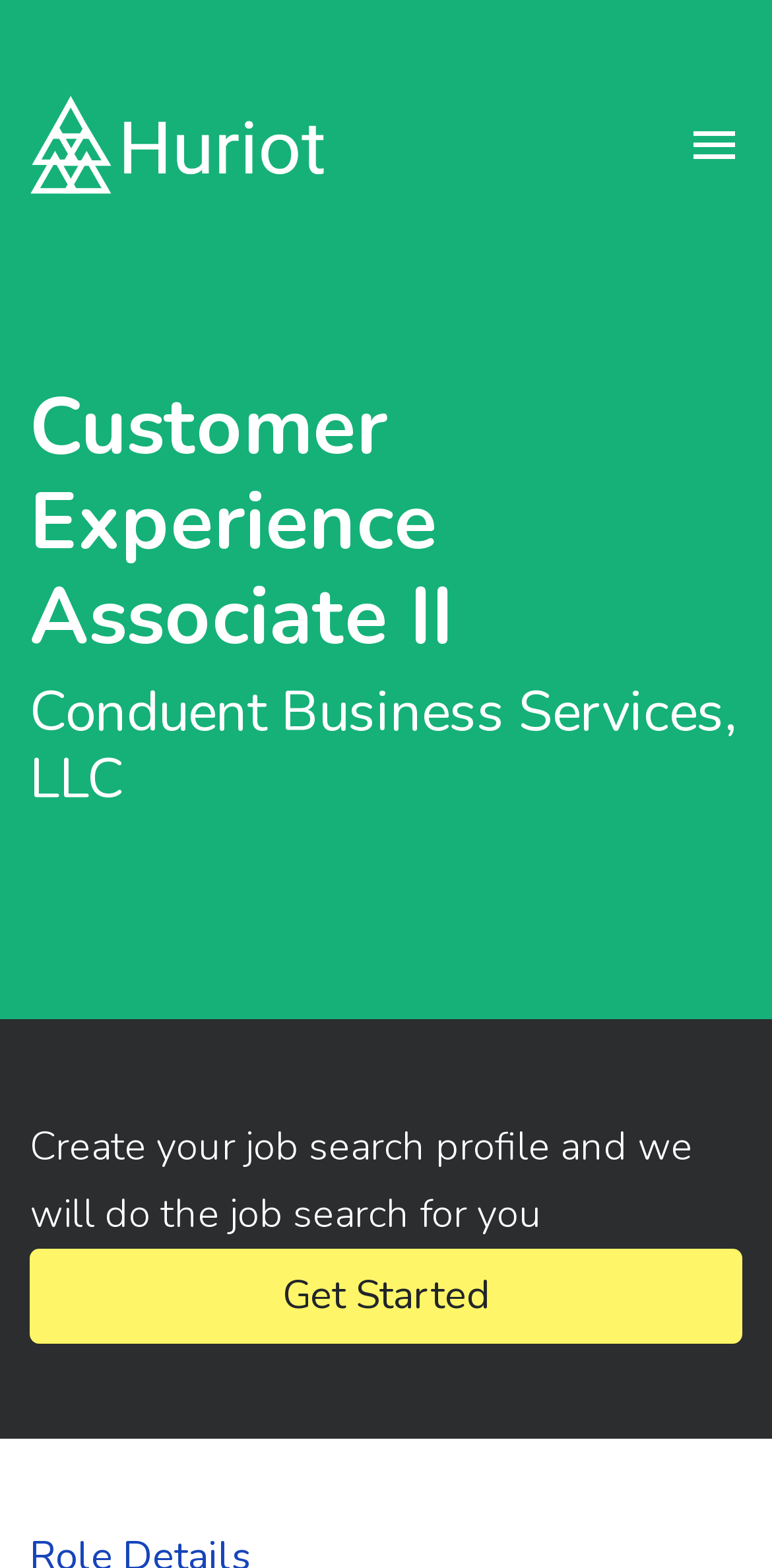Create an elaborate caption for the webpage.

The webpage is a job posting for a Customer Experience Associate II position at Conduent Business Services, LLC. At the top left of the page, there is a link and an image, likely a company logo, situated next to each other. 

Below the image and link, there are two headings, one displaying the job title "Customer Experience Associate II" and the other showing the company name "Conduent Business Services, LLC". 

Further down the page, there is a paragraph of text that explains the benefits of creating a job search profile, stating that the website will do the job search for the user. 

At the bottom of the page, there is a "Get Started" link, likely a call-to-action to encourage users to create their job search profile. On the top right of the page, there is another link with an icon, possibly a social media or sharing link.